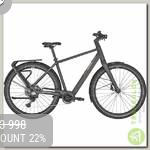Please respond to the question with a concise word or phrase:
What is the purpose of the ergonomic handlebars?

For comfort